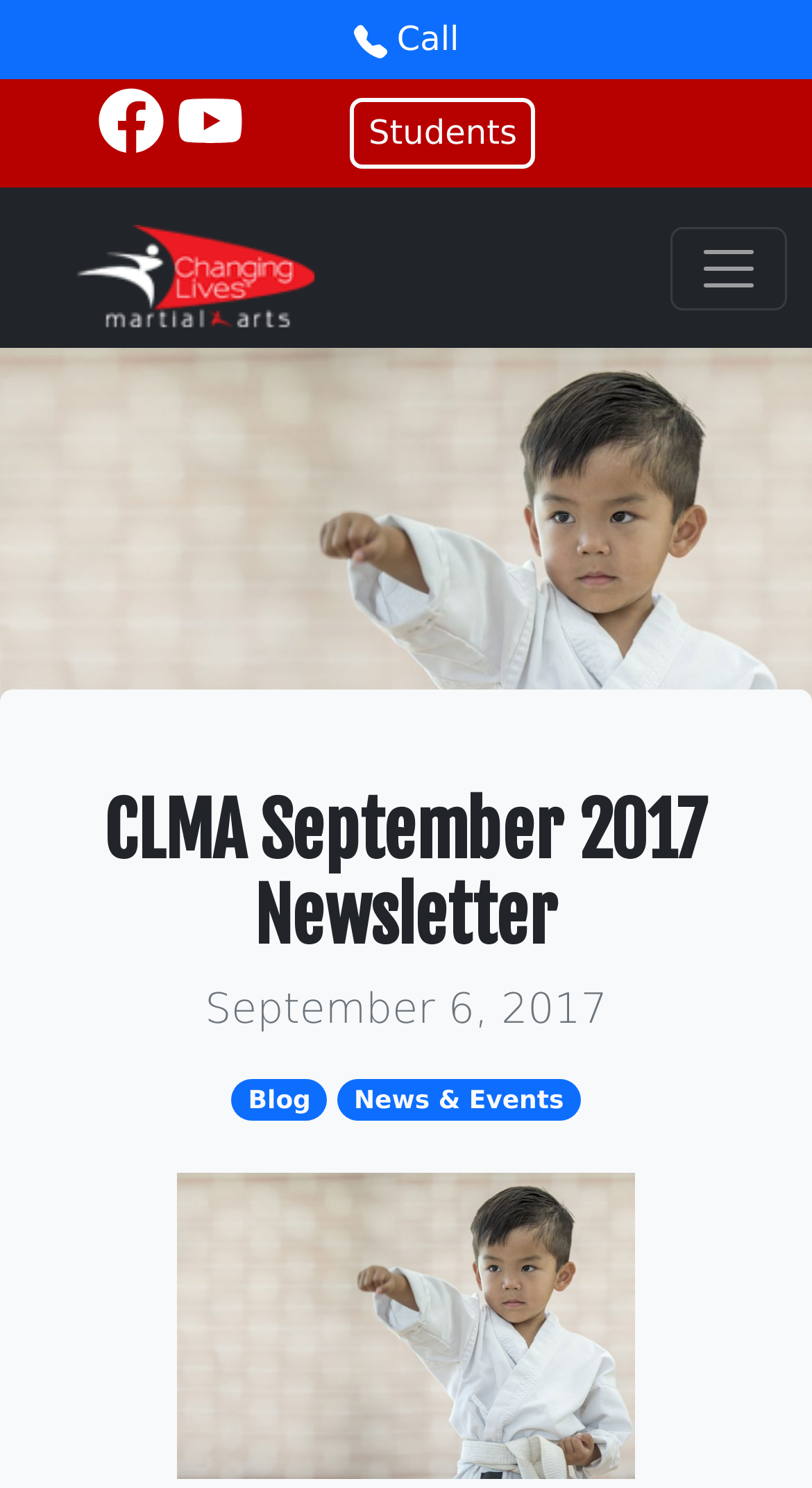What type of organization is CLMA?
Using the visual information from the image, give a one-word or short-phrase answer.

Martial Arts